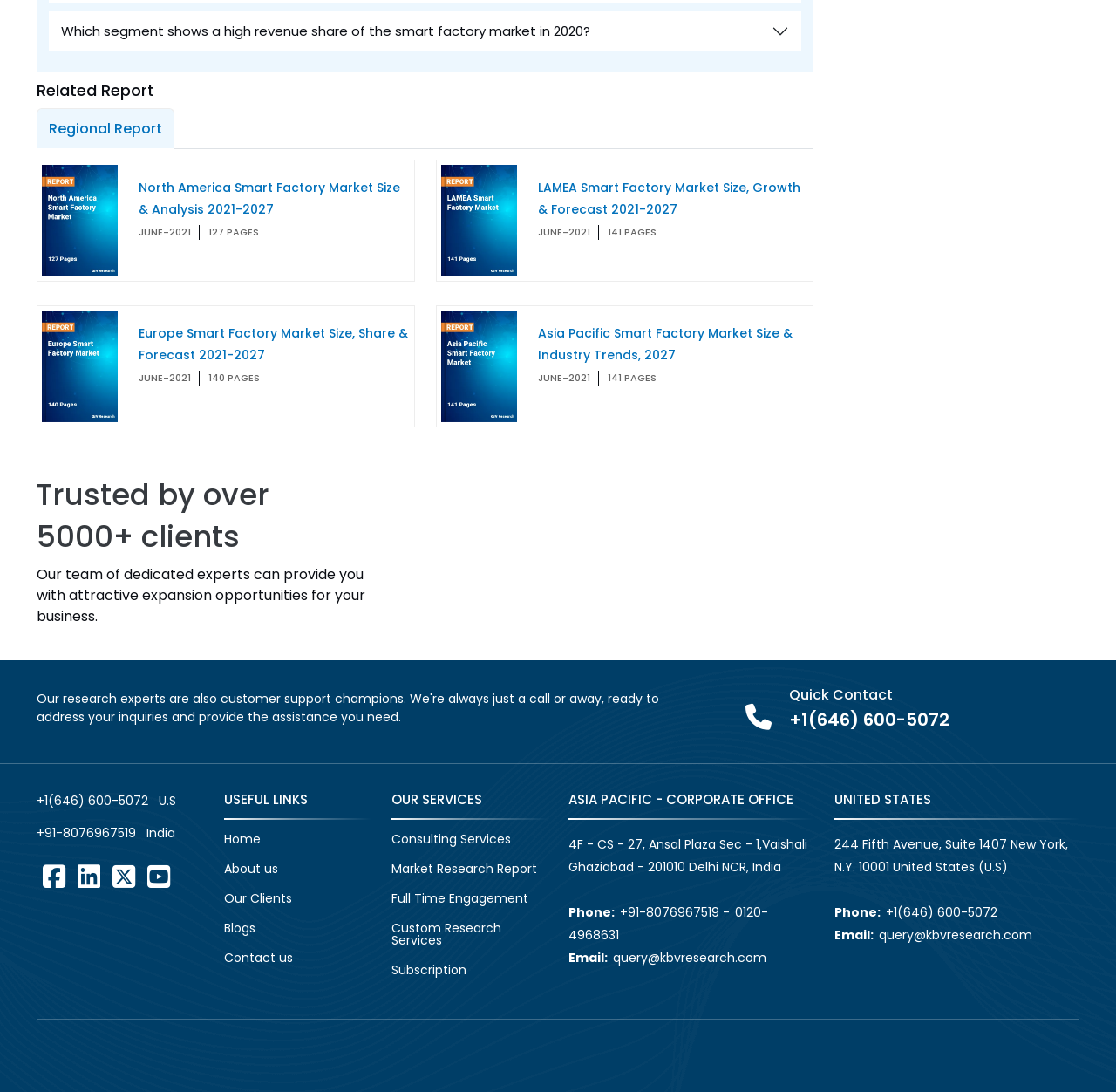Please identify the bounding box coordinates of the region to click in order to complete the task: "Contact via phone number +1(646) 600-5072". The coordinates must be four float numbers between 0 and 1, specified as [left, top, right, bottom].

[0.707, 0.648, 0.851, 0.67]